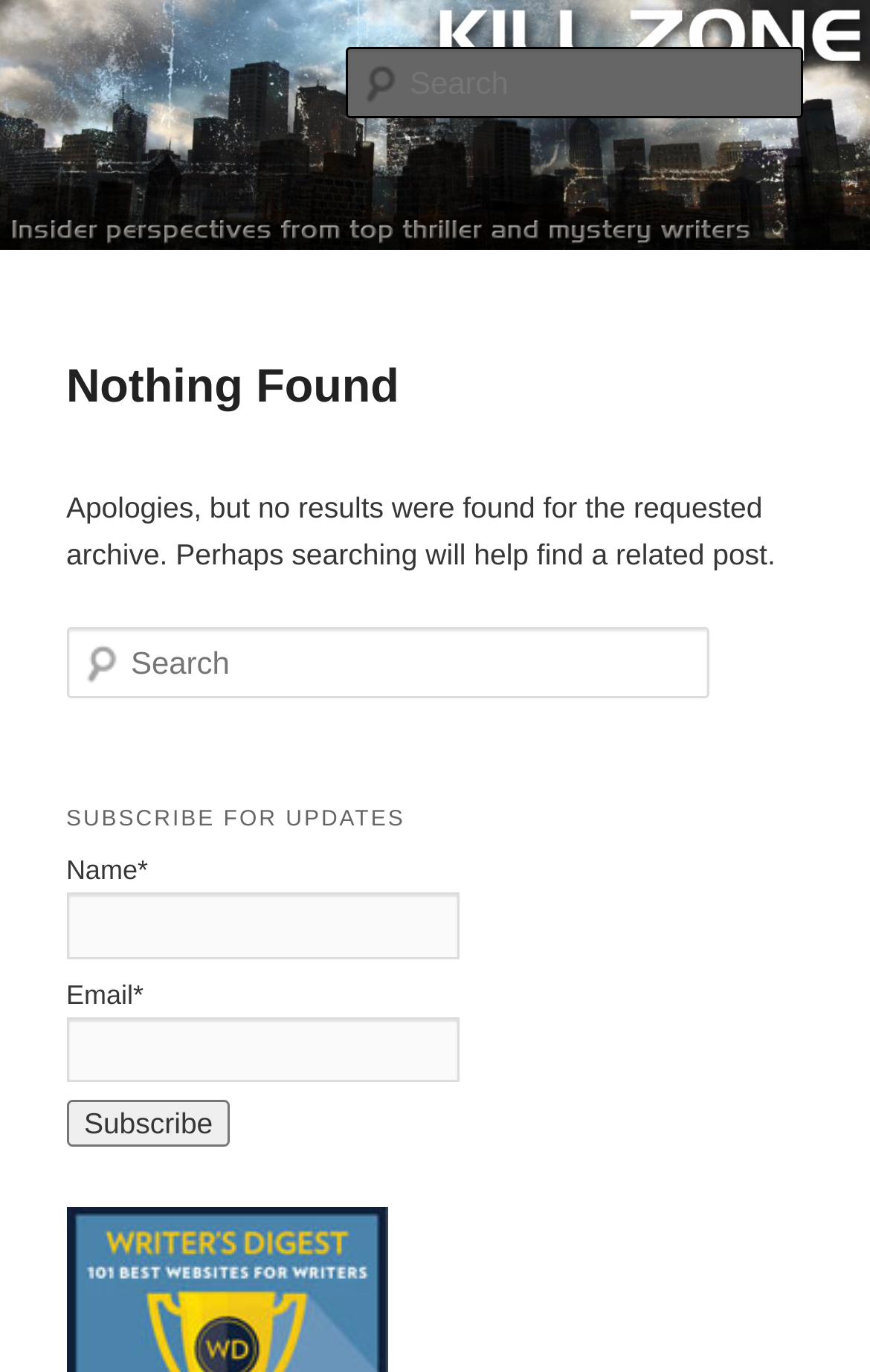Kindly respond to the following question with a single word or a brief phrase: 
What is the text of the apology message?

Apologies, but no results were found...